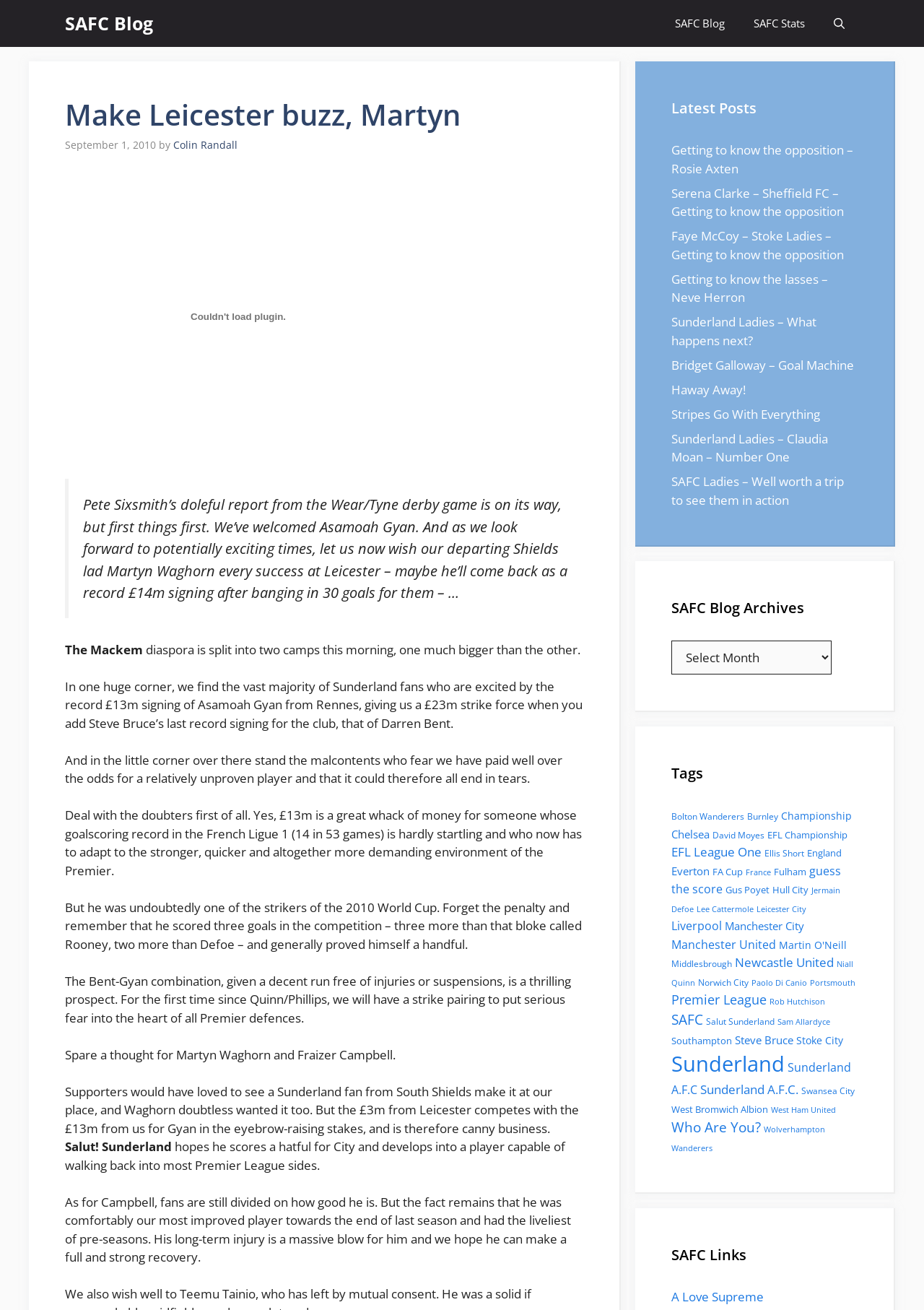Identify the bounding box coordinates of the section that should be clicked to achieve the task described: "Click on the link to read the latest post 'Getting to know the opposition – Rosie Axten'".

[0.727, 0.108, 0.923, 0.135]